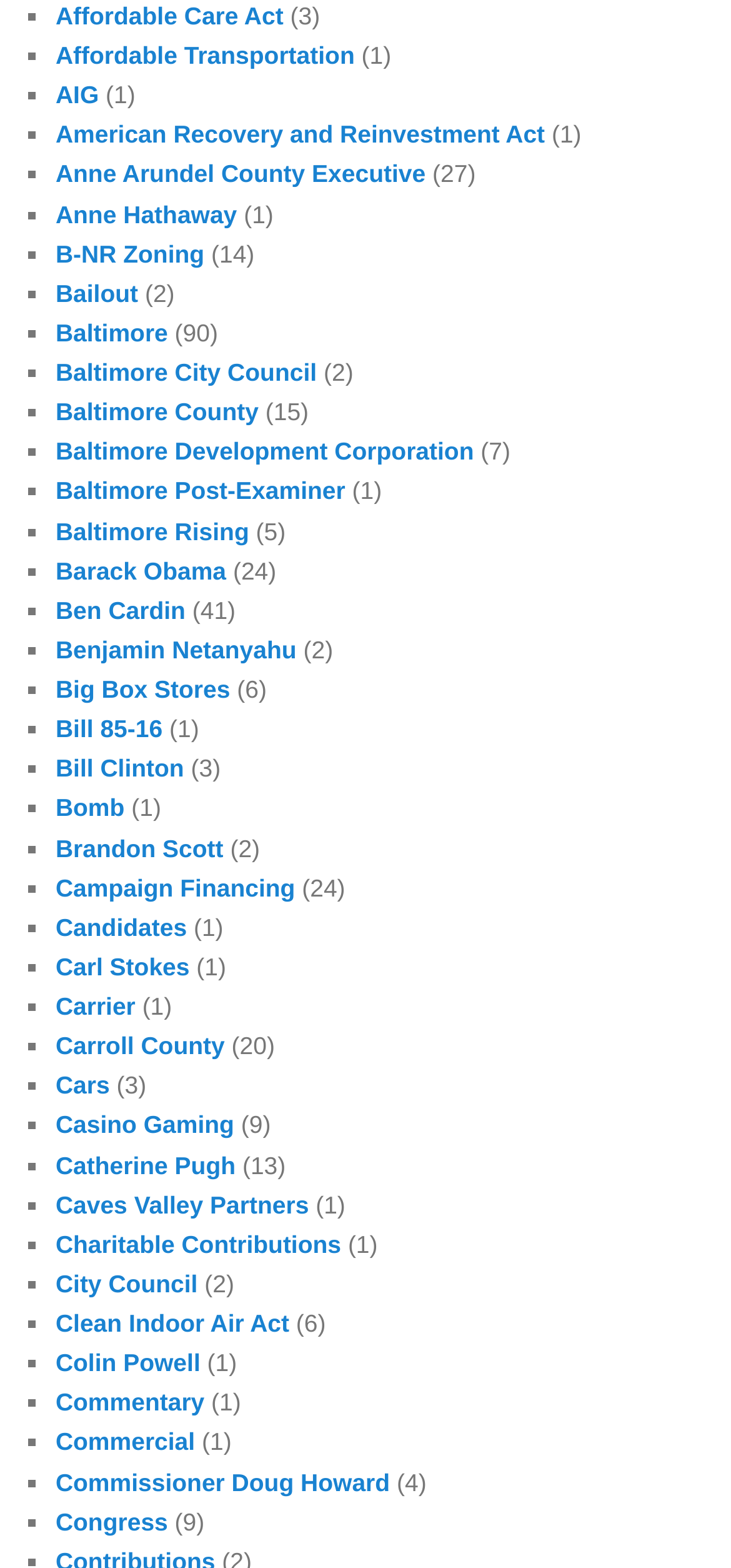Please provide the bounding box coordinate of the region that matches the element description: Congress. Coordinates should be in the format (top-left x, top-left y, bottom-right x, bottom-right y) and all values should be between 0 and 1.

[0.076, 0.961, 0.23, 0.979]